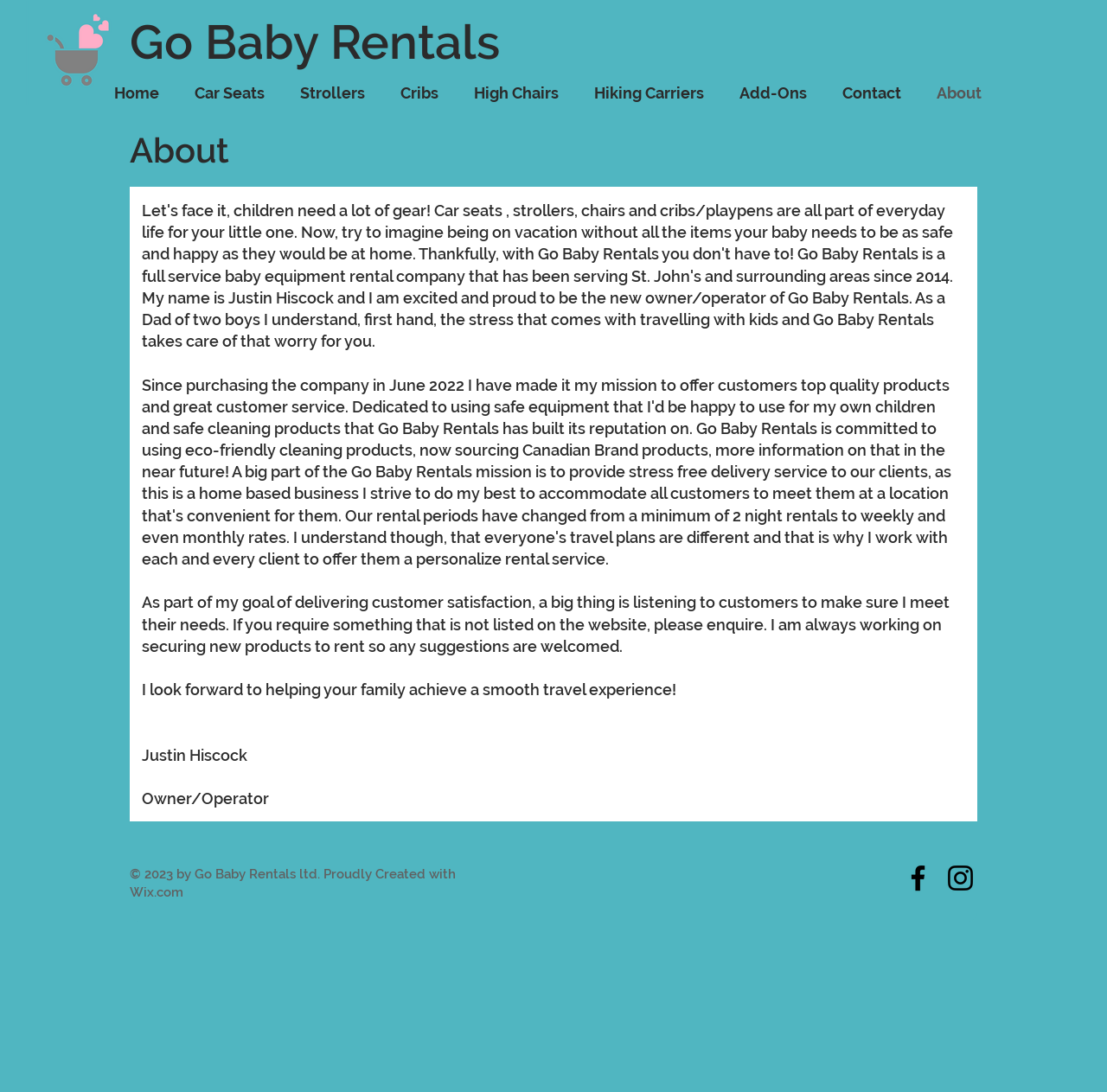Determine the bounding box coordinates for the area that needs to be clicked to fulfill this task: "Visit Go Baby Rentals on Facebook". The coordinates must be given as four float numbers between 0 and 1, i.e., [left, top, right, bottom].

[0.814, 0.789, 0.845, 0.819]